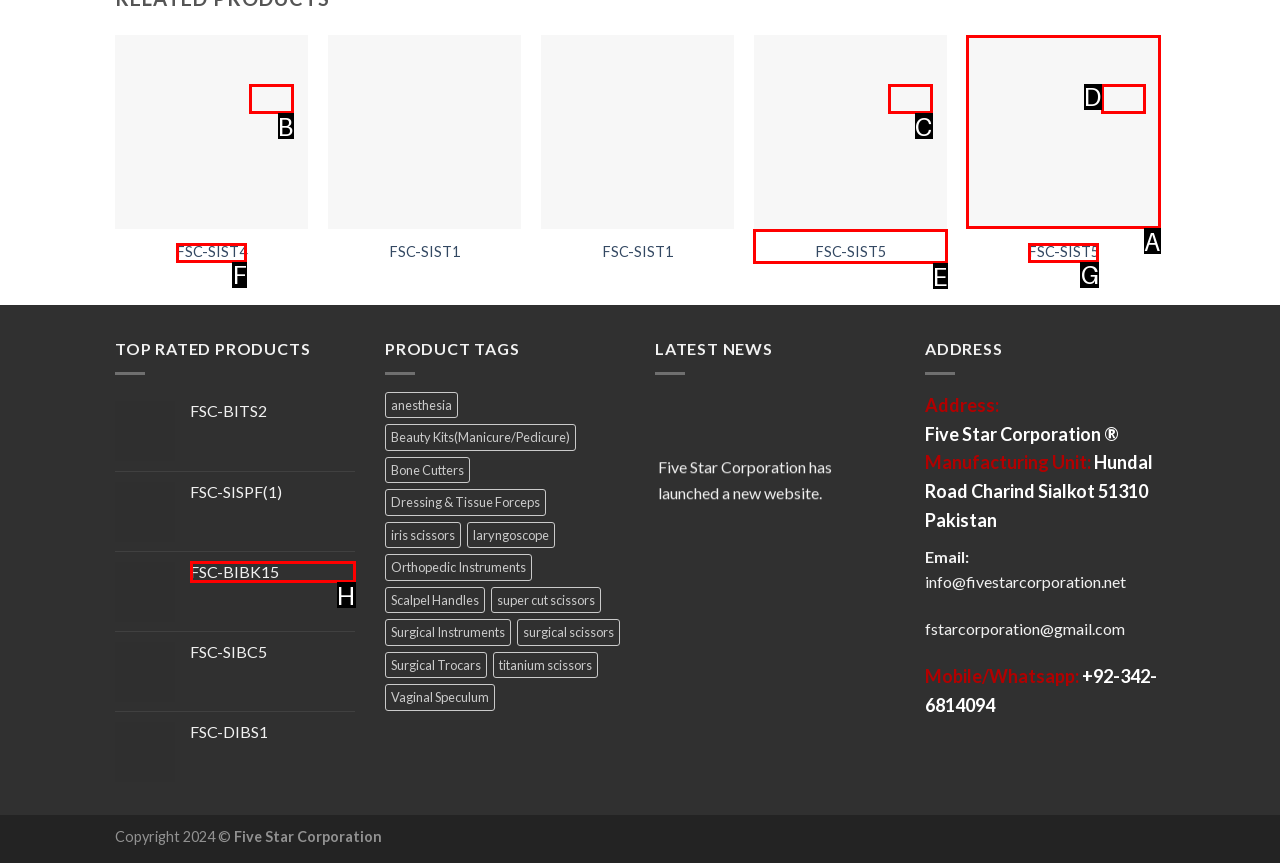Given the description: FSC-SIST5, select the HTML element that best matches it. Reply with the letter of your chosen option.

G